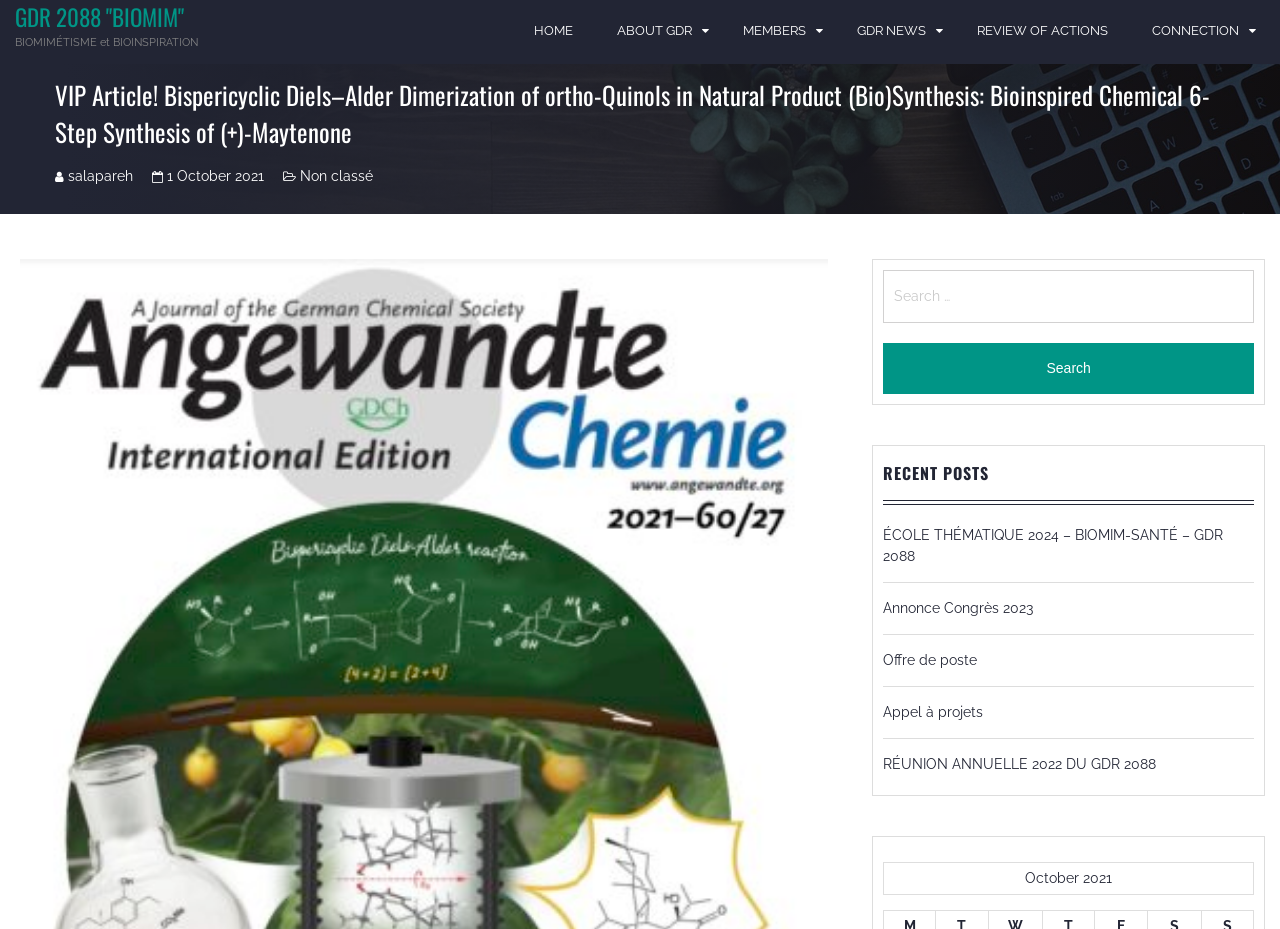What is the purpose of the search box?
Please use the image to deliver a detailed and complete answer.

The search box is located below the heading 'RECENT POSTS' and has a placeholder text 'Search for:', which suggests that it is used to search for content on the webpage.